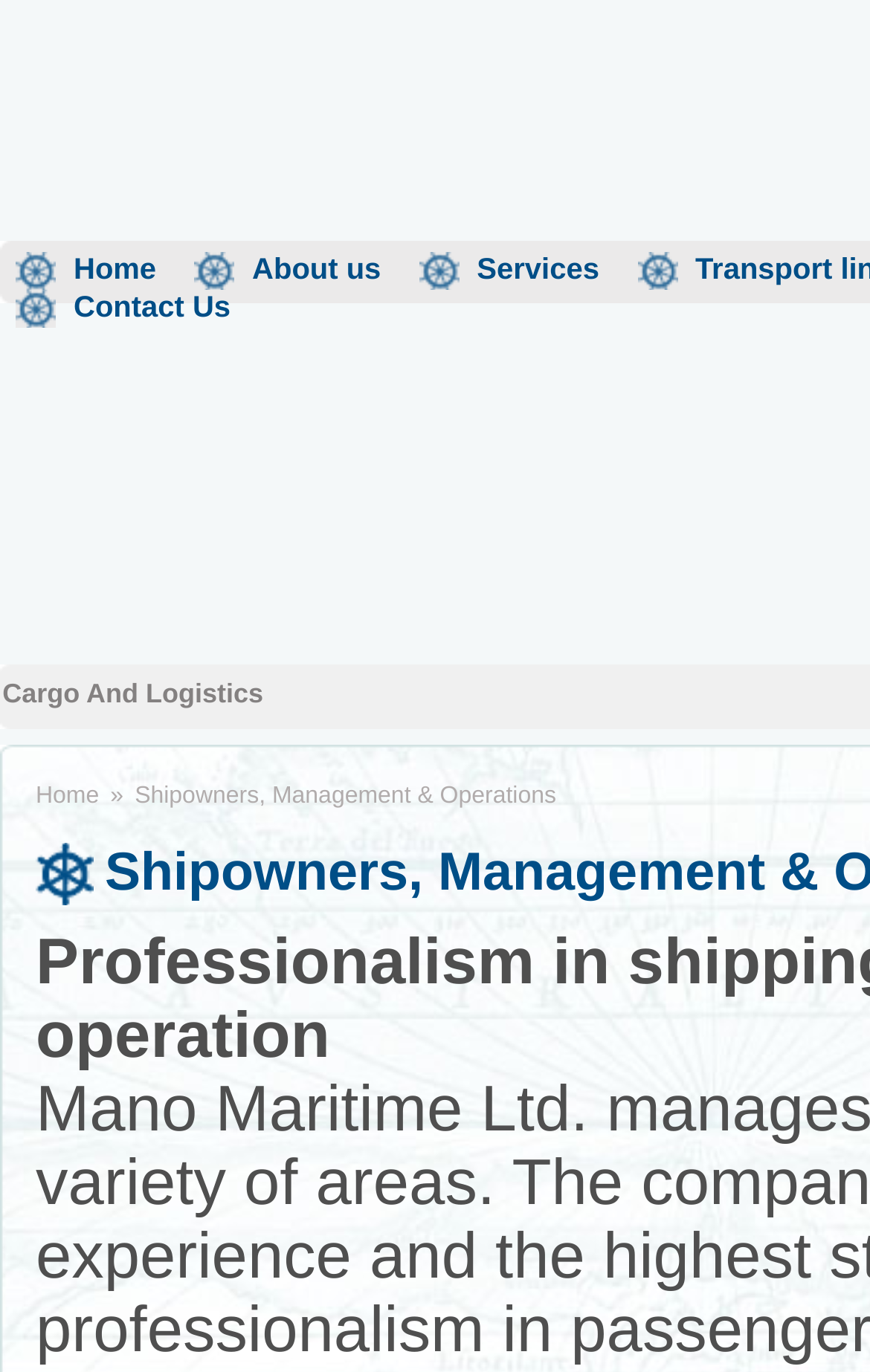How many links are there in the lower section?
Give a one-word or short phrase answer based on the image.

3